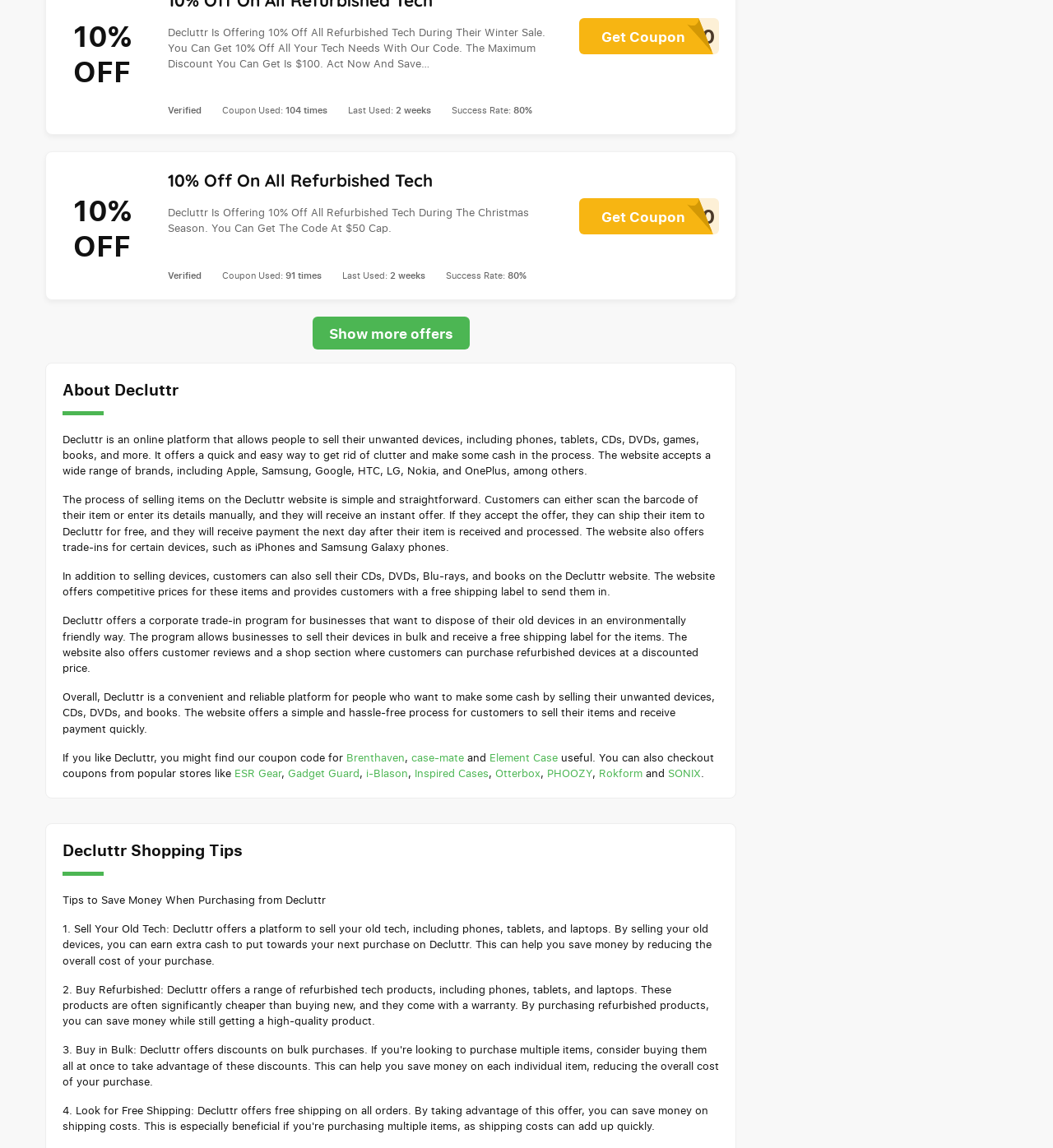Please find the bounding box for the UI component described as follows: "June 8, 2024".

None